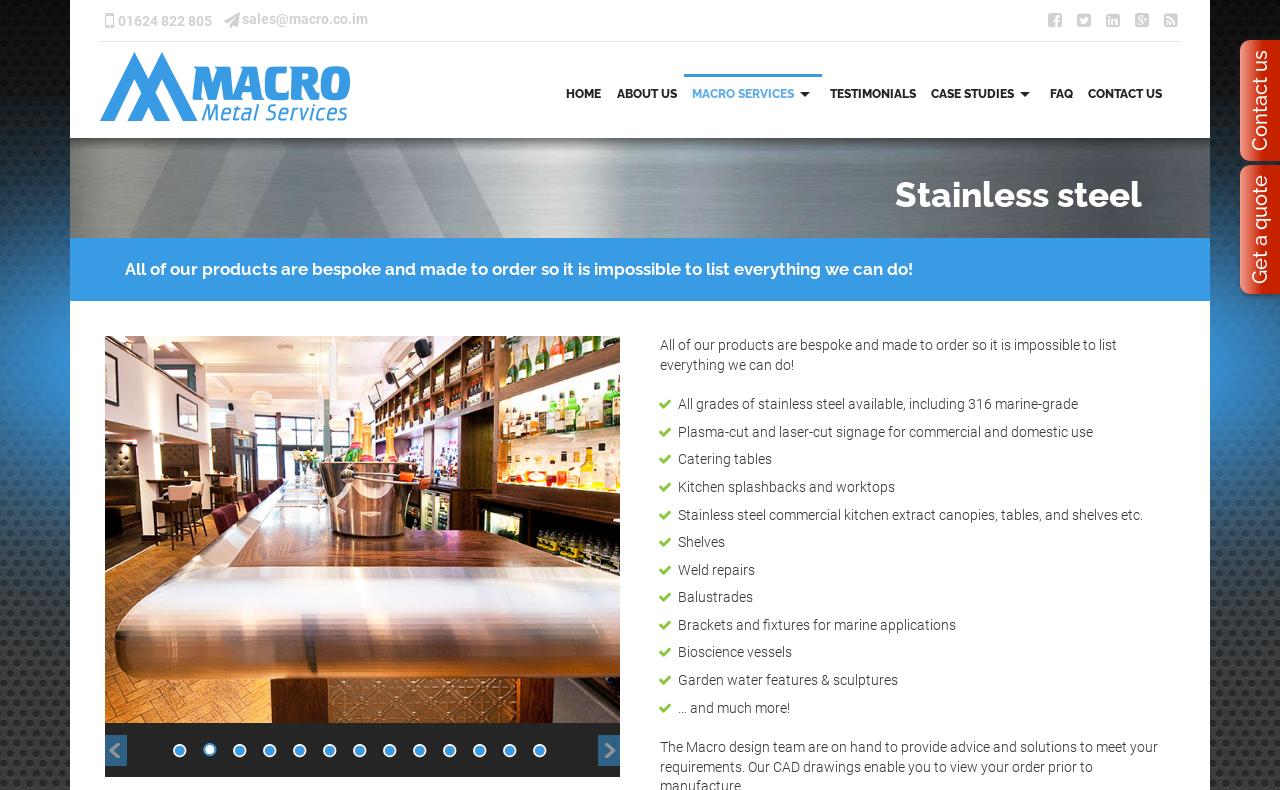Identify the bounding box coordinates of the element to click to follow this instruction: 'Call the phone number'. Ensure the coordinates are four float values between 0 and 1, provided as [left, top, right, bottom].

[0.082, 0.014, 0.175, 0.038]